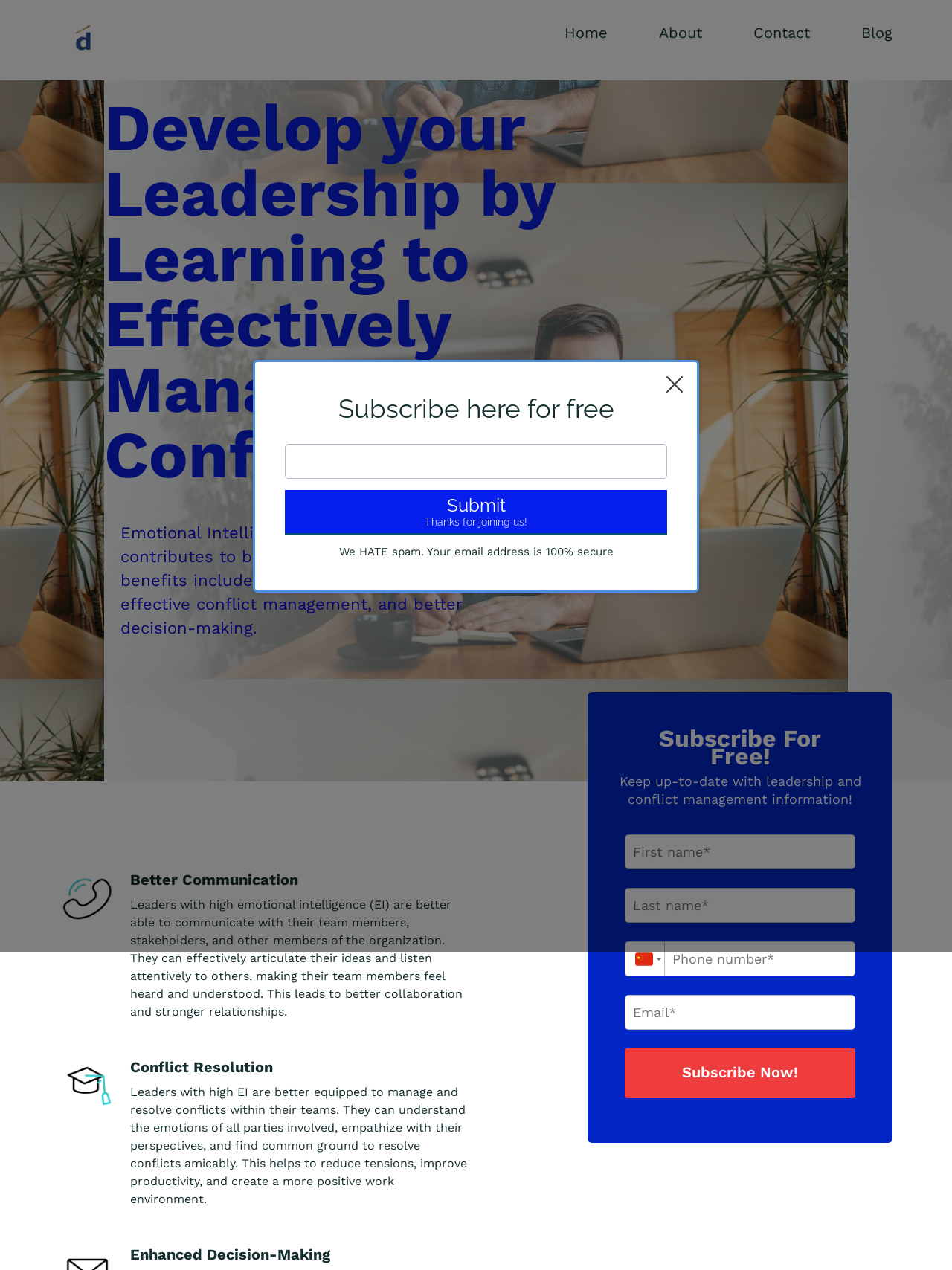Please find the bounding box coordinates of the element that must be clicked to perform the given instruction: "visit the company website". The coordinates should be four float numbers from 0 to 1, i.e., [left, top, right, bottom].

None